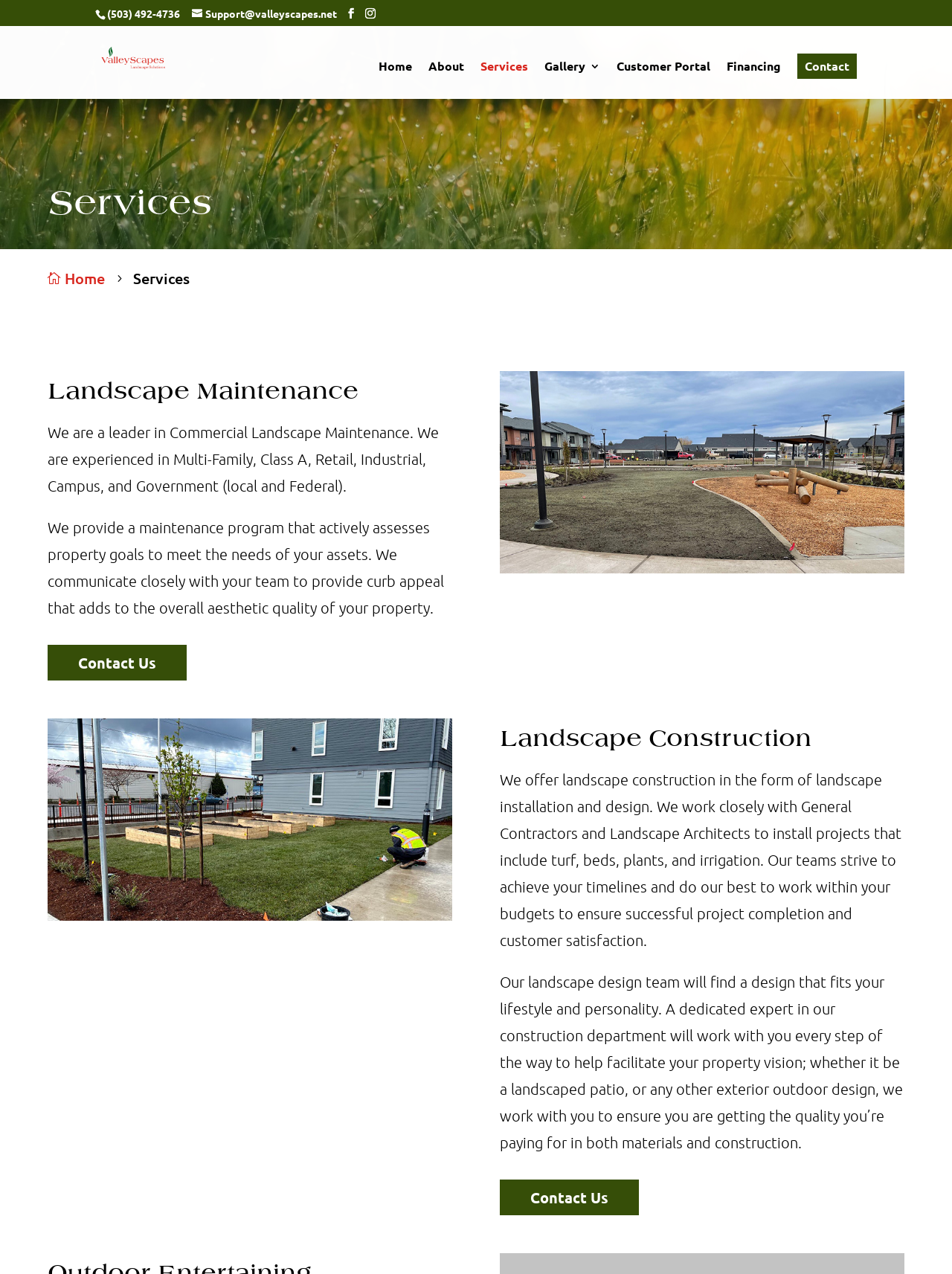Locate the bounding box coordinates for the element described below: "Contact Us". The coordinates must be four float values between 0 and 1, formatted as [left, top, right, bottom].

[0.525, 0.926, 0.671, 0.954]